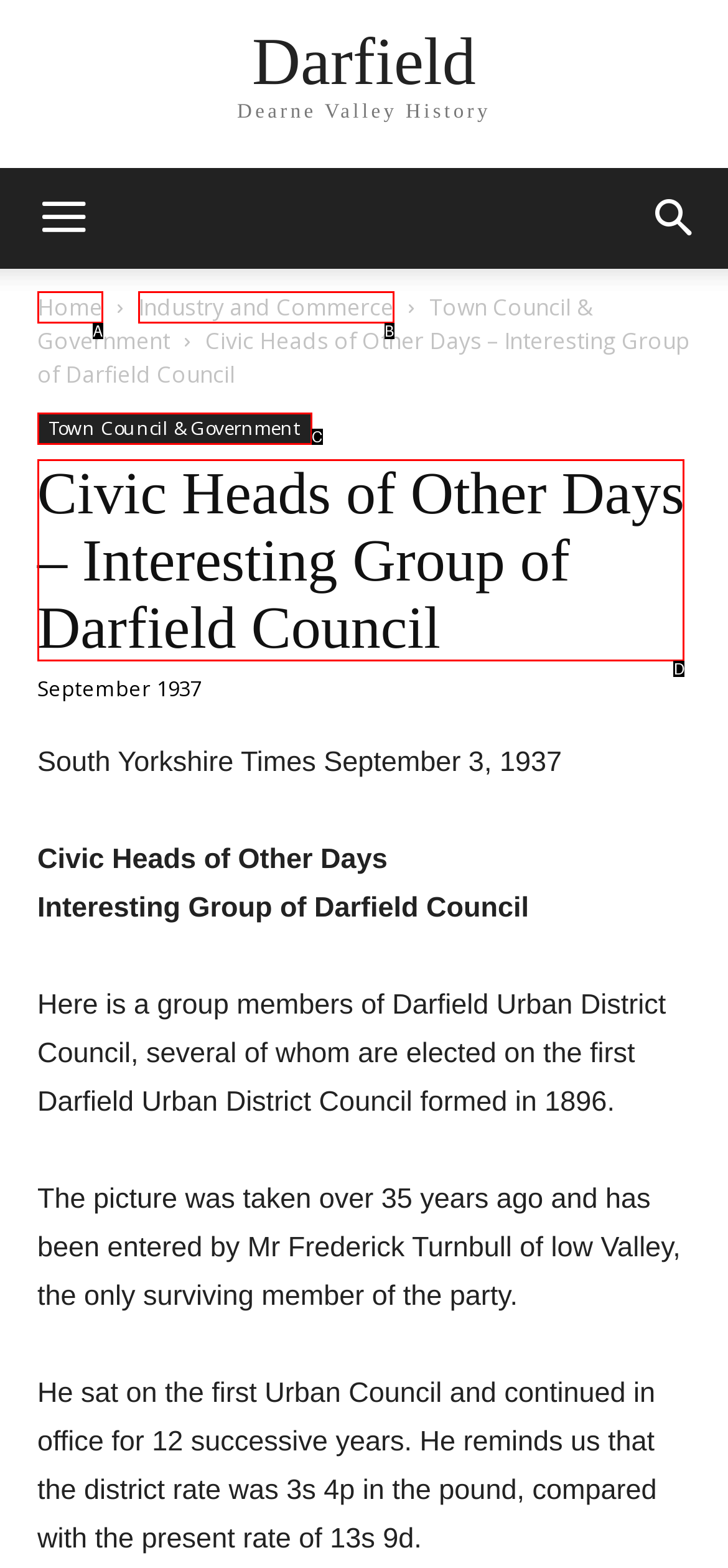Find the UI element described as: Industry and Commerce
Reply with the letter of the appropriate option.

B